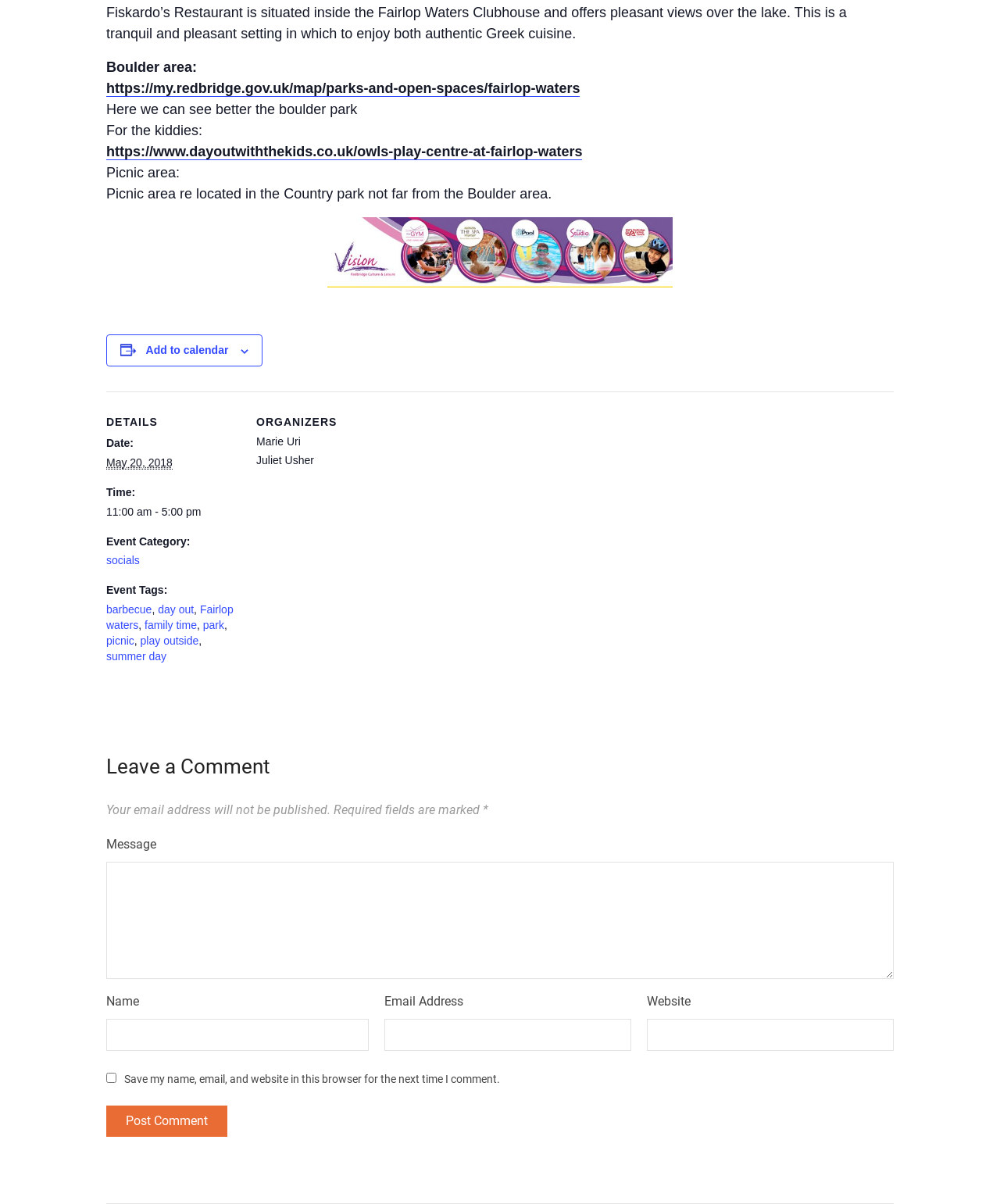Determine the bounding box coordinates for the region that must be clicked to execute the following instruction: "Click the 'Post Comment' button".

[0.106, 0.918, 0.227, 0.944]